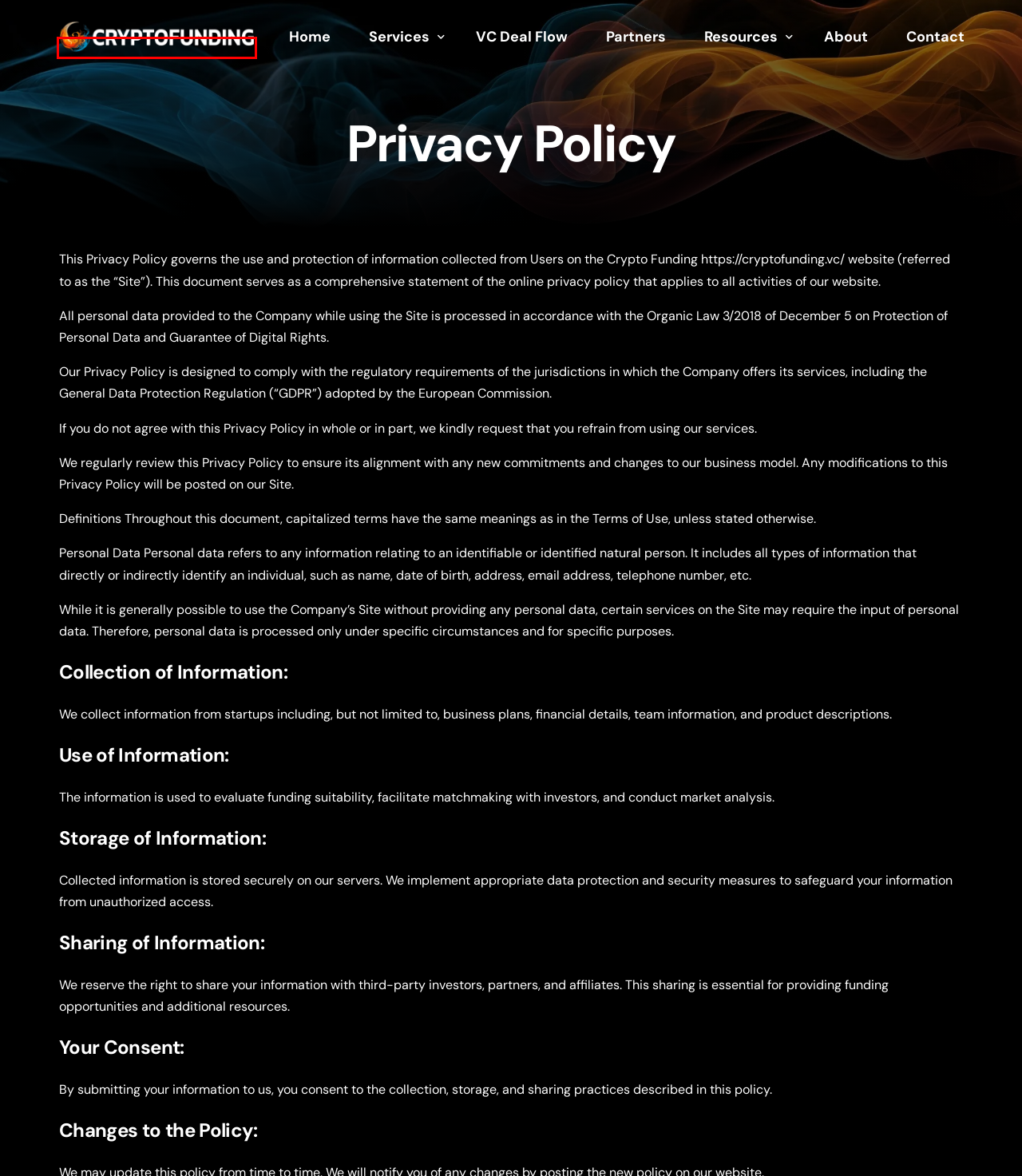Look at the given screenshot of a webpage with a red rectangle bounding box around a UI element. Pick the description that best matches the new webpage after clicking the element highlighted. The descriptions are:
A. Tokenomics & Exchange Listing - Crypto Funding
B. Crypto Consulting - Crypto Funding
C. Crypto Finance & Banking - Crypto Funding
D. News - Crypto Funding
E. Partners - Crypto Funding
F. Blockchain Tech & Software Development - Crypto Funding
G. Legal & Compliance - Crypto Funding
H. Crypto Fundraising & Crypto VC Deal Flow - Crypto Funding

H